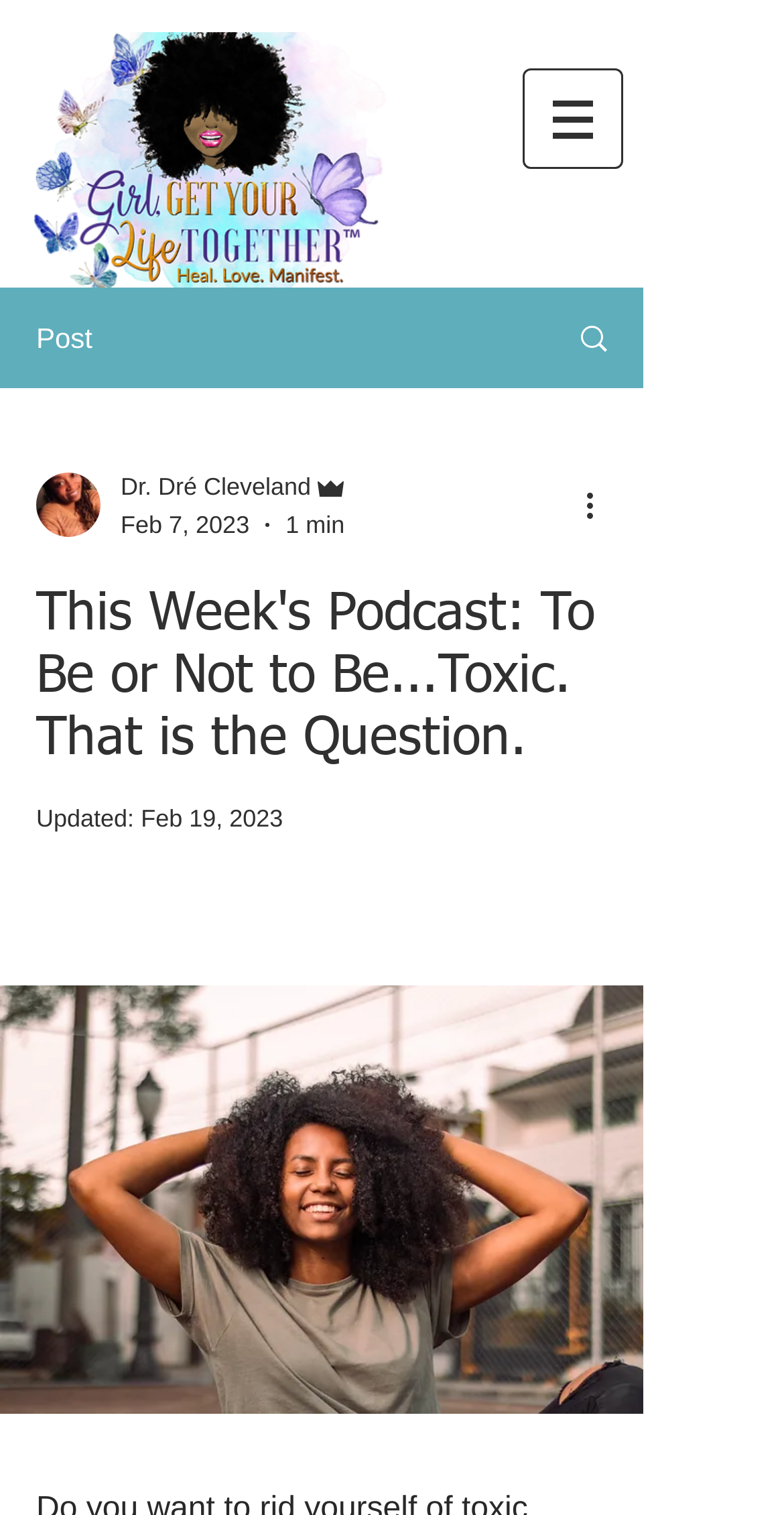Extract the main heading text from the webpage.

This Week's Podcast: To Be or Not to Be...Toxic. That is the Question.